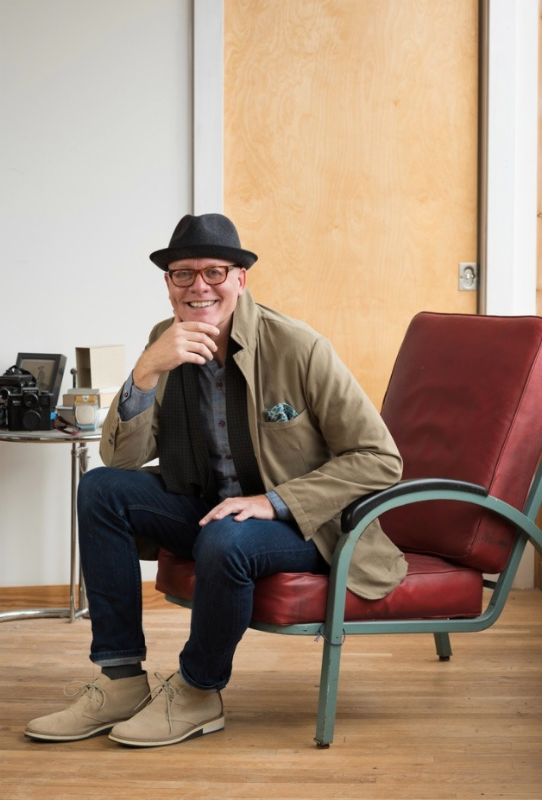What is on the small table?
Please respond to the question with a detailed and well-explained answer.

According to the caption, the small table in the background holds vintage items, including what appears to be a camera. This suggests that the table is decorated with old or antique objects, which adds to the cozy and artistic atmosphere of the room.